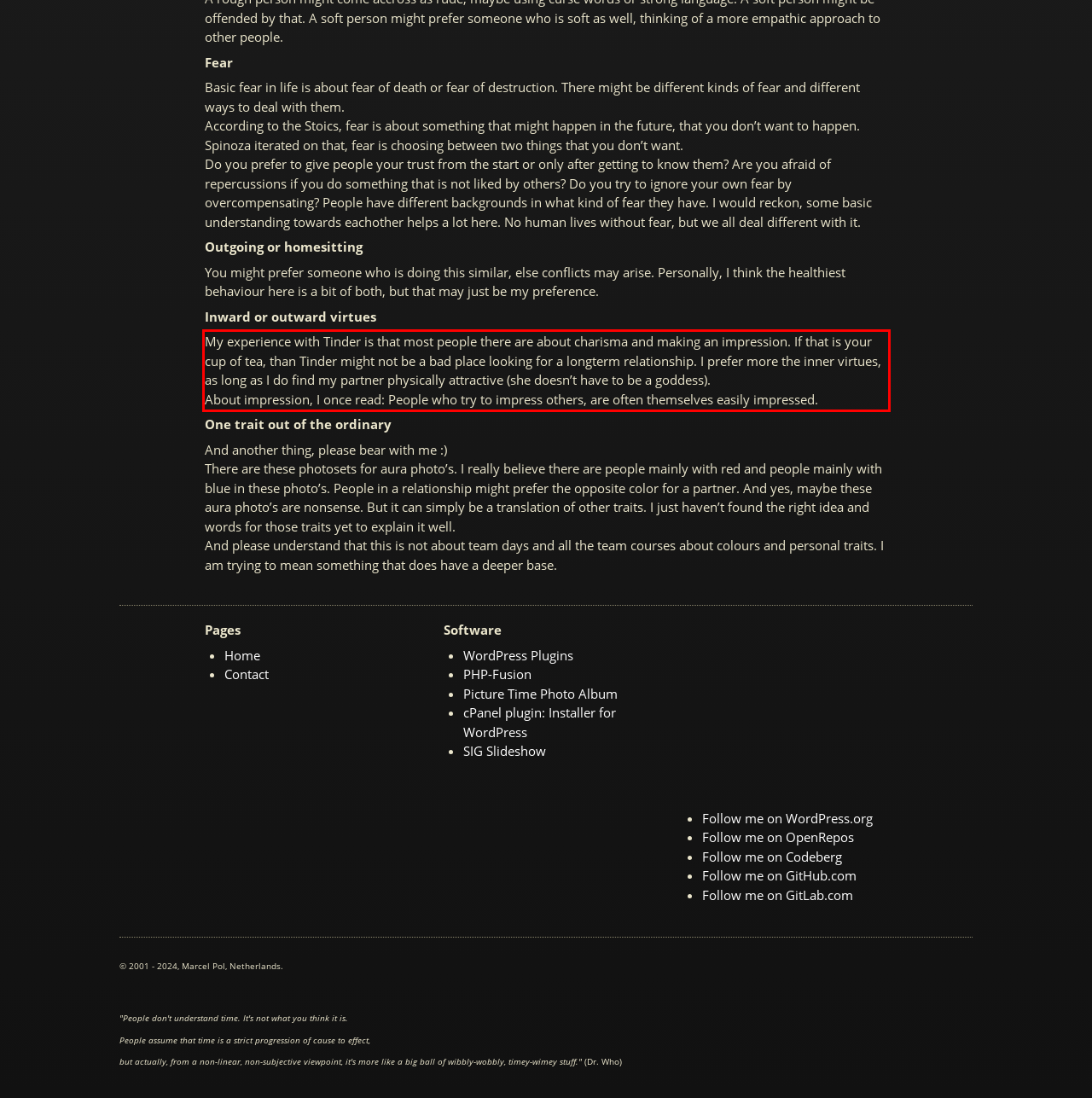Please analyze the screenshot of a webpage and extract the text content within the red bounding box using OCR.

My experience with Tinder is that most people there are about charisma and making an impression. If that is your cup of tea, than Tinder might not be a bad place looking for a longterm relationship. I prefer more the inner virtues, as long as I do find my partner physically attractive (she doesn’t have to be a goddess). About impression, I once read: People who try to impress others, are often themselves easily impressed.